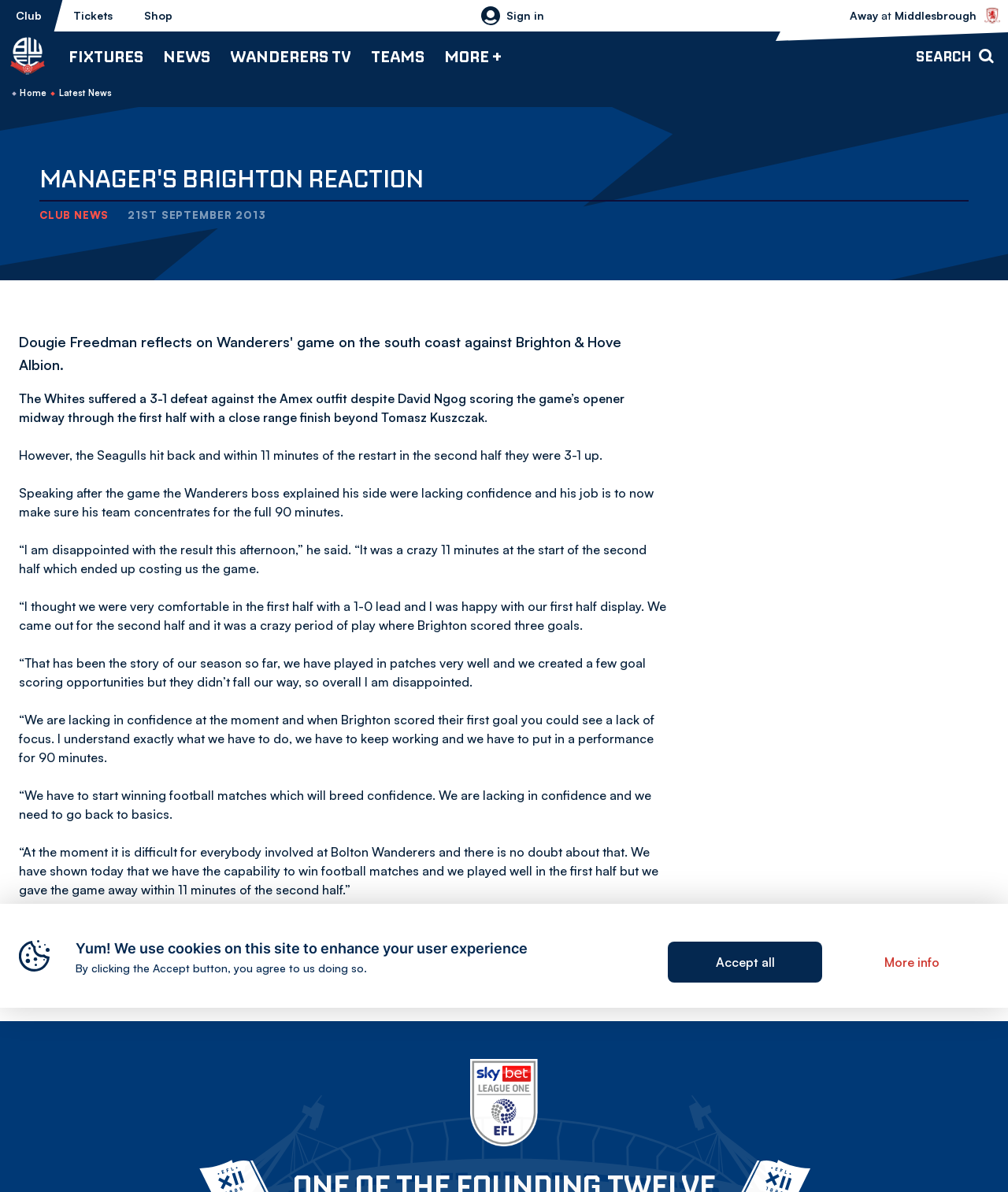Determine the bounding box coordinates for the element that should be clicked to follow this instruction: "View the 'Middlesbrough vs Bolton Wanderers' match details". The coordinates should be given as four float numbers between 0 and 1, in the format [left, top, right, bottom].

[0.837, 0.0, 1.0, 0.026]